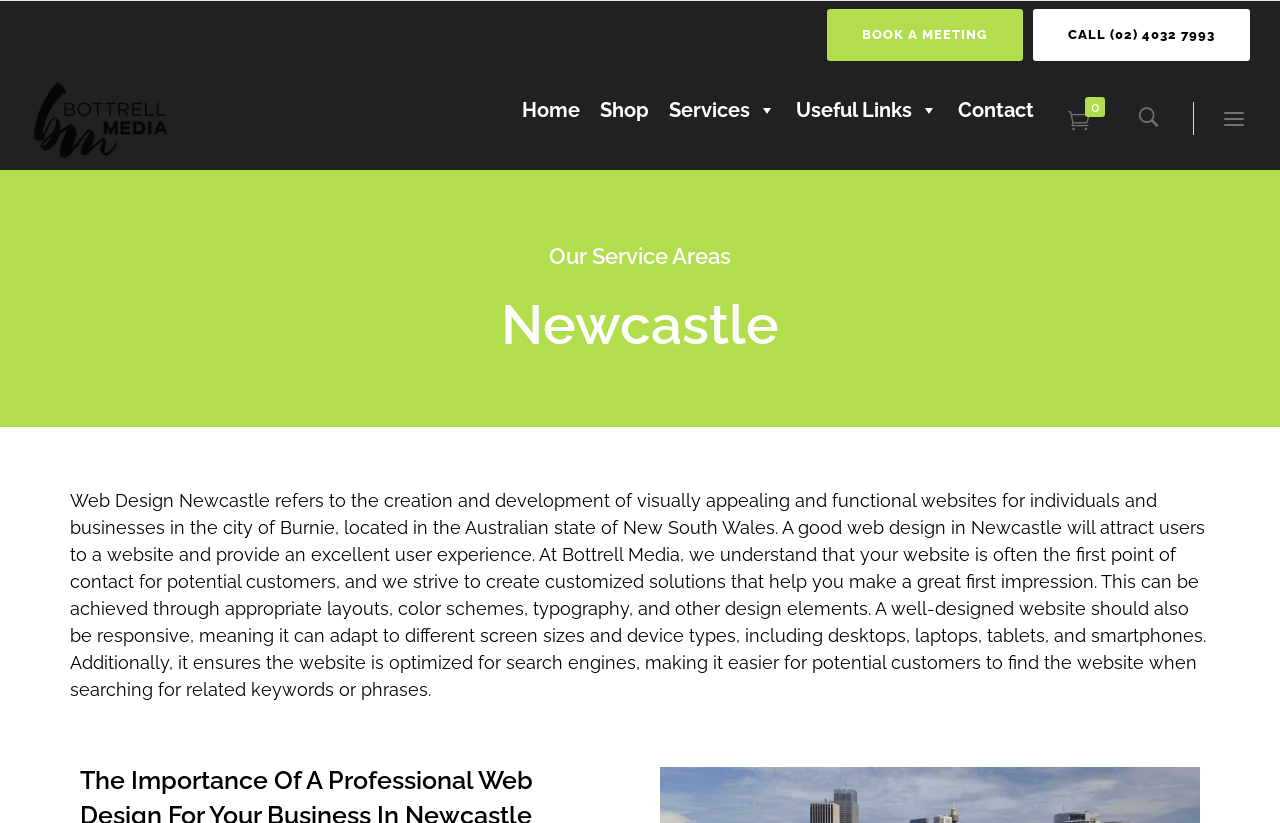Could you determine the bounding box coordinates of the clickable element to complete the instruction: "Contact us"? Provide the coordinates as four float numbers between 0 and 1, i.e., [left, top, right, bottom].

[0.741, 0.109, 0.816, 0.158]